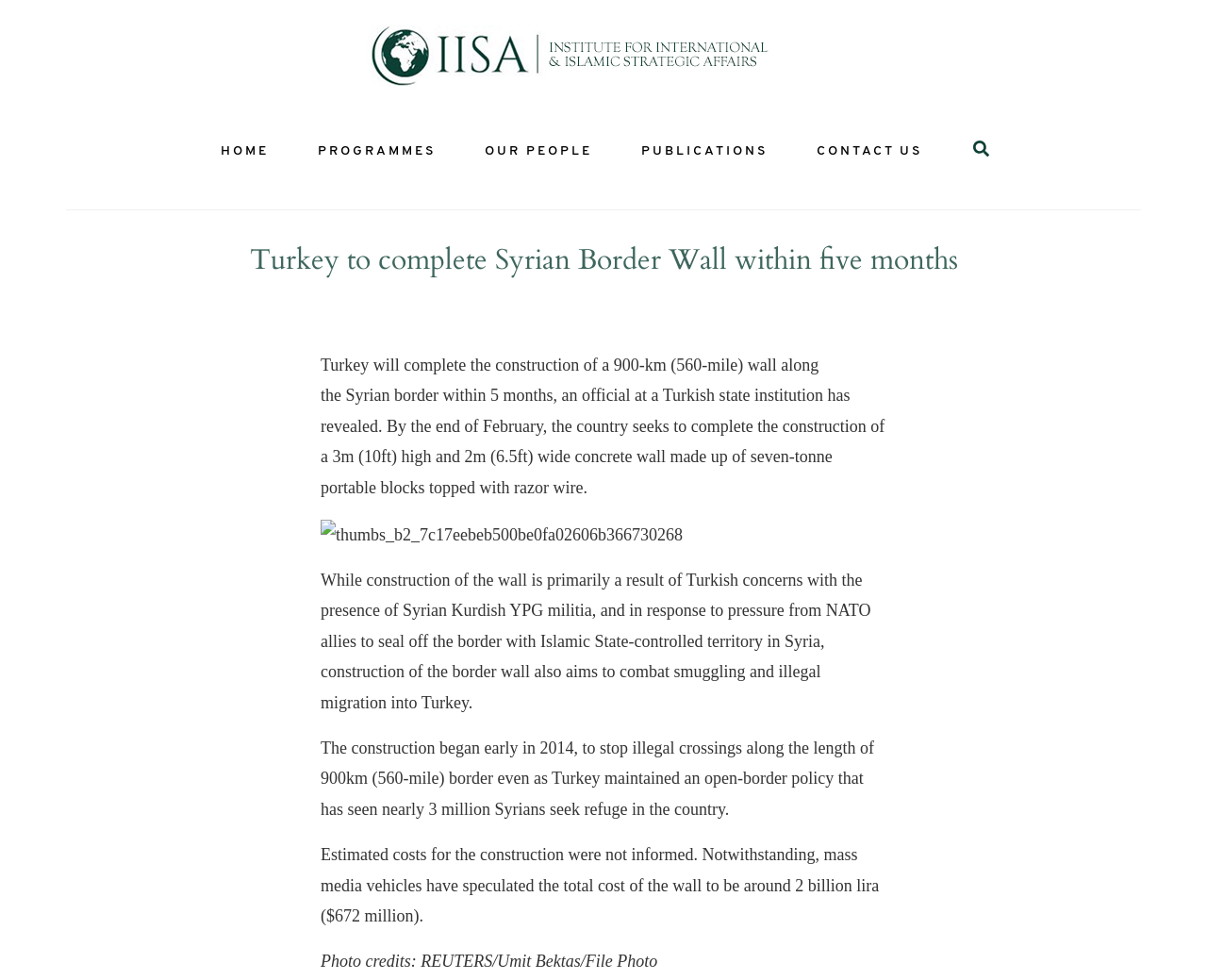How many Syrians have sought refuge in Turkey?
Kindly offer a comprehensive and detailed response to the question.

According to the article, Turkey has maintained an open-border policy that has seen nearly 3 million Syrians seek refuge in the country.